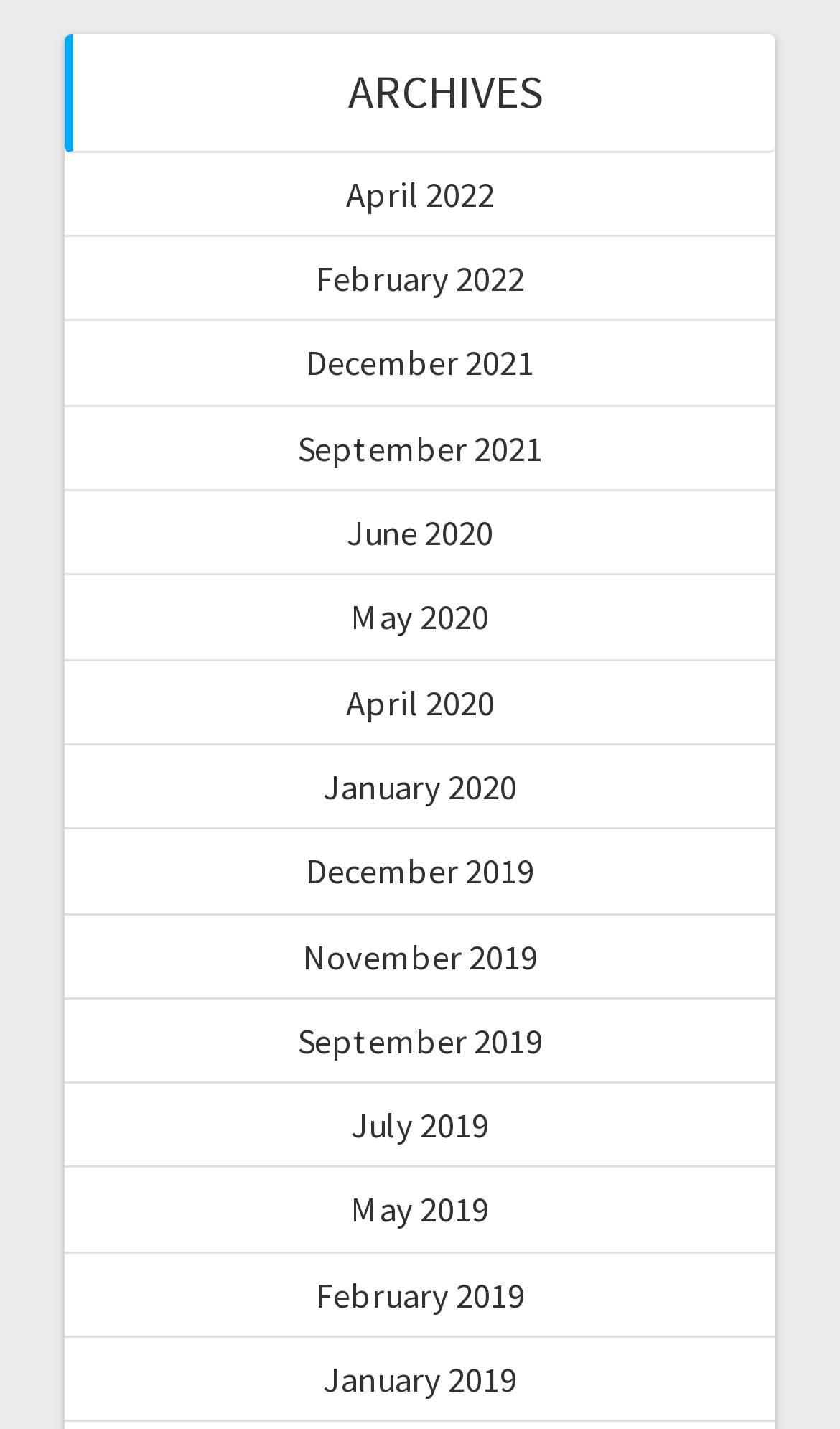Identify the bounding box coordinates of the area you need to click to perform the following instruction: "access archives for December 2021".

[0.364, 0.239, 0.636, 0.269]